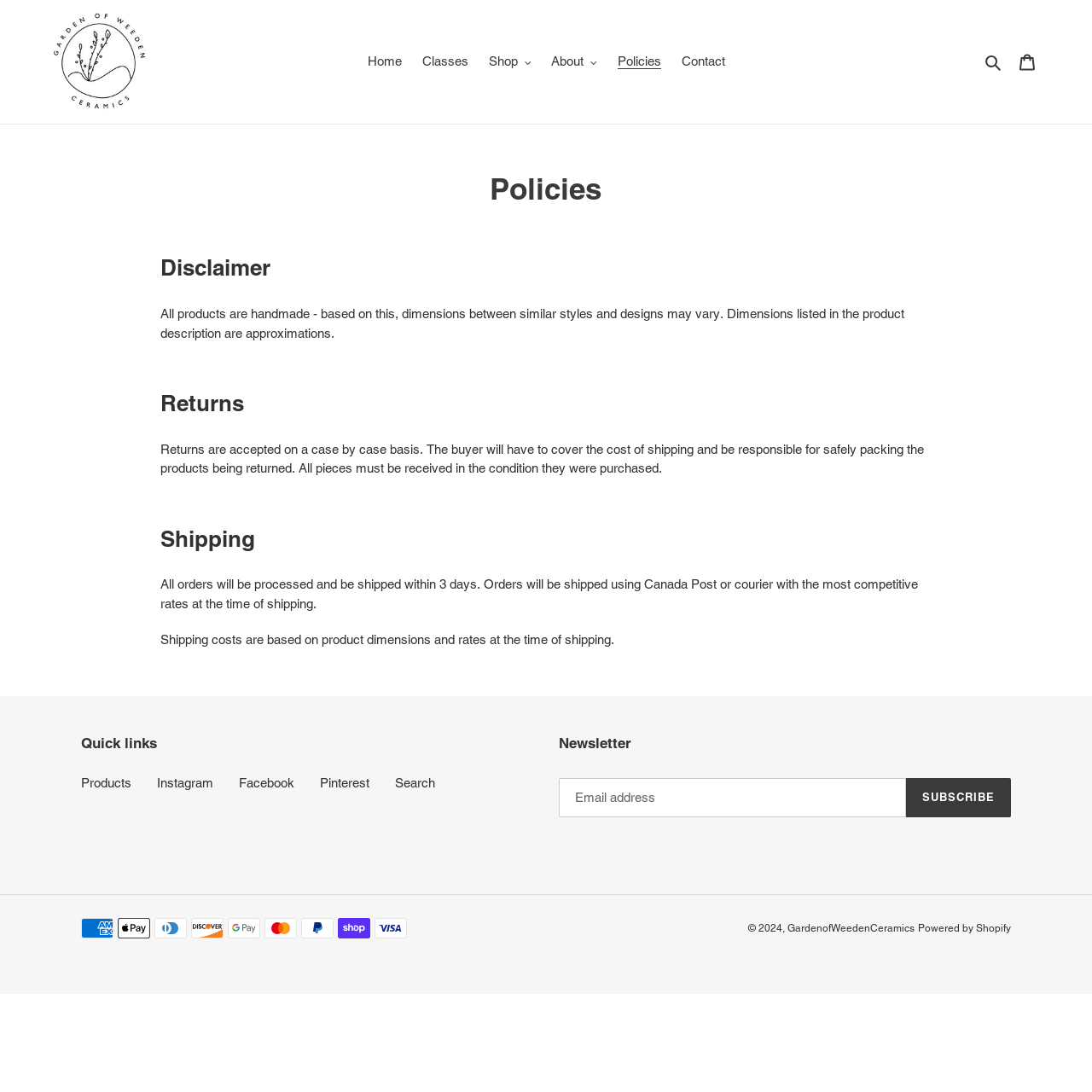Use one word or a short phrase to answer the question provided: 
What payment methods are accepted?

Multiple methods